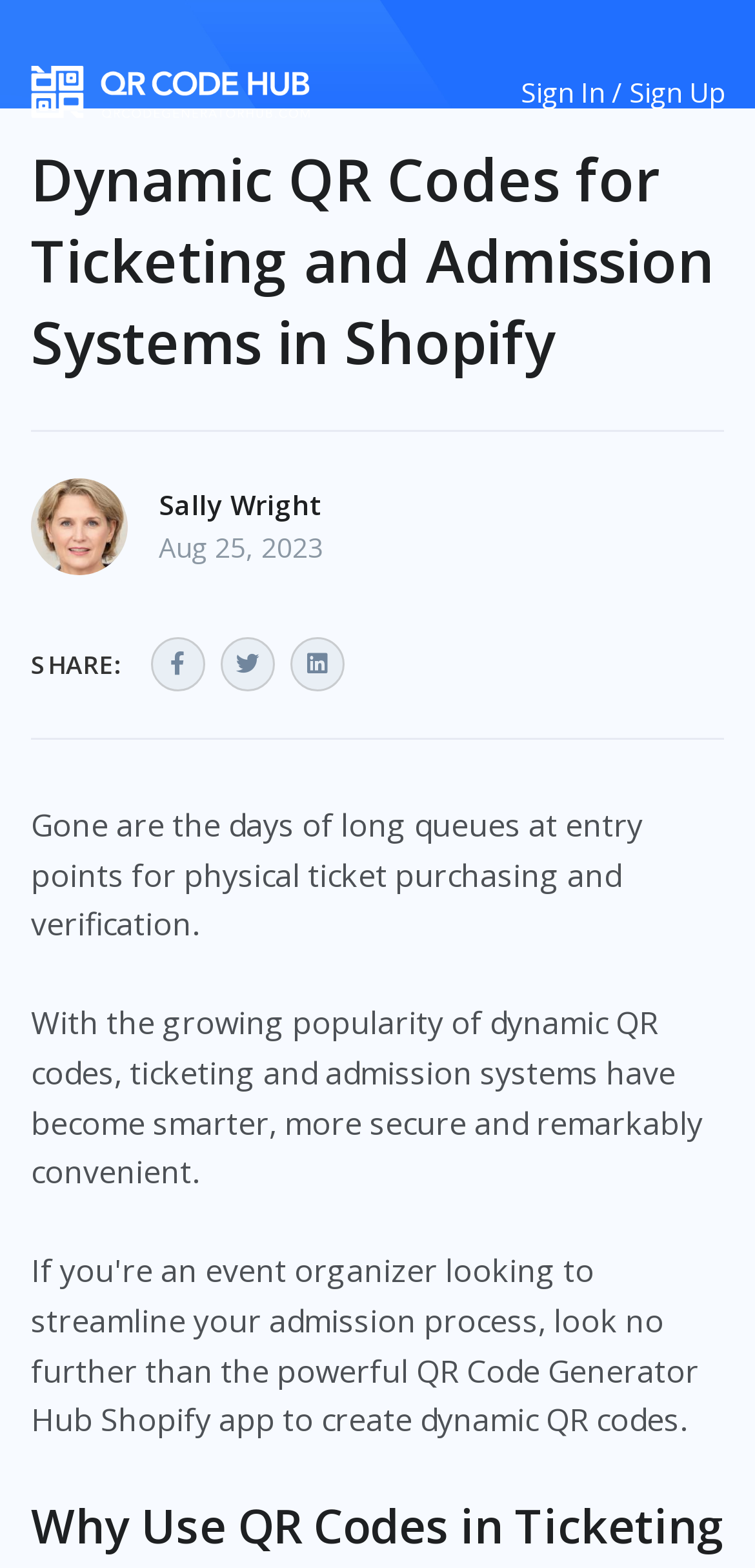From the element description aria-label="Front", predict the bounding box coordinates of the UI element. The coordinates must be specified in the format (top-left x, top-left y, bottom-right x, bottom-right y) and should be within the 0 to 1 range.

[0.041, 0.042, 0.41, 0.076]